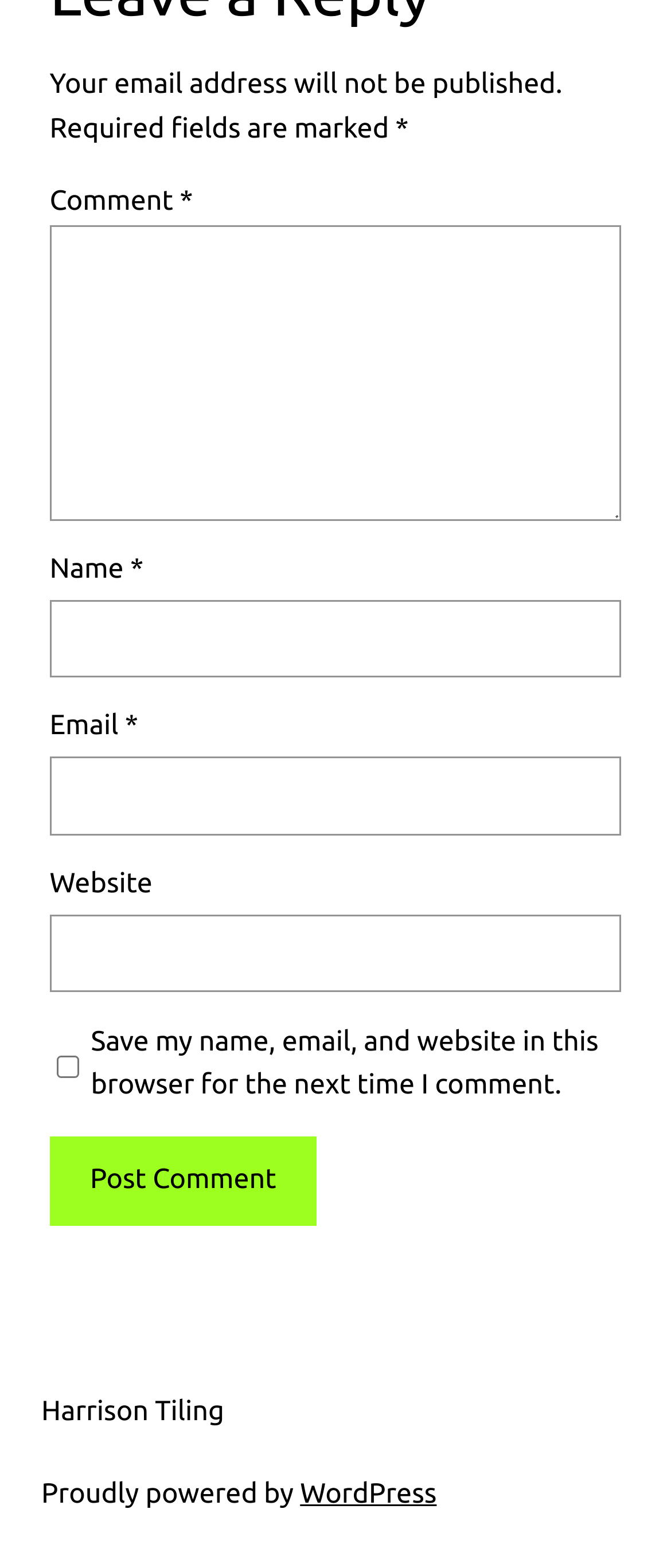What is the purpose of the textboxes?
Using the information from the image, give a concise answer in one word or a short phrase.

To input comment information